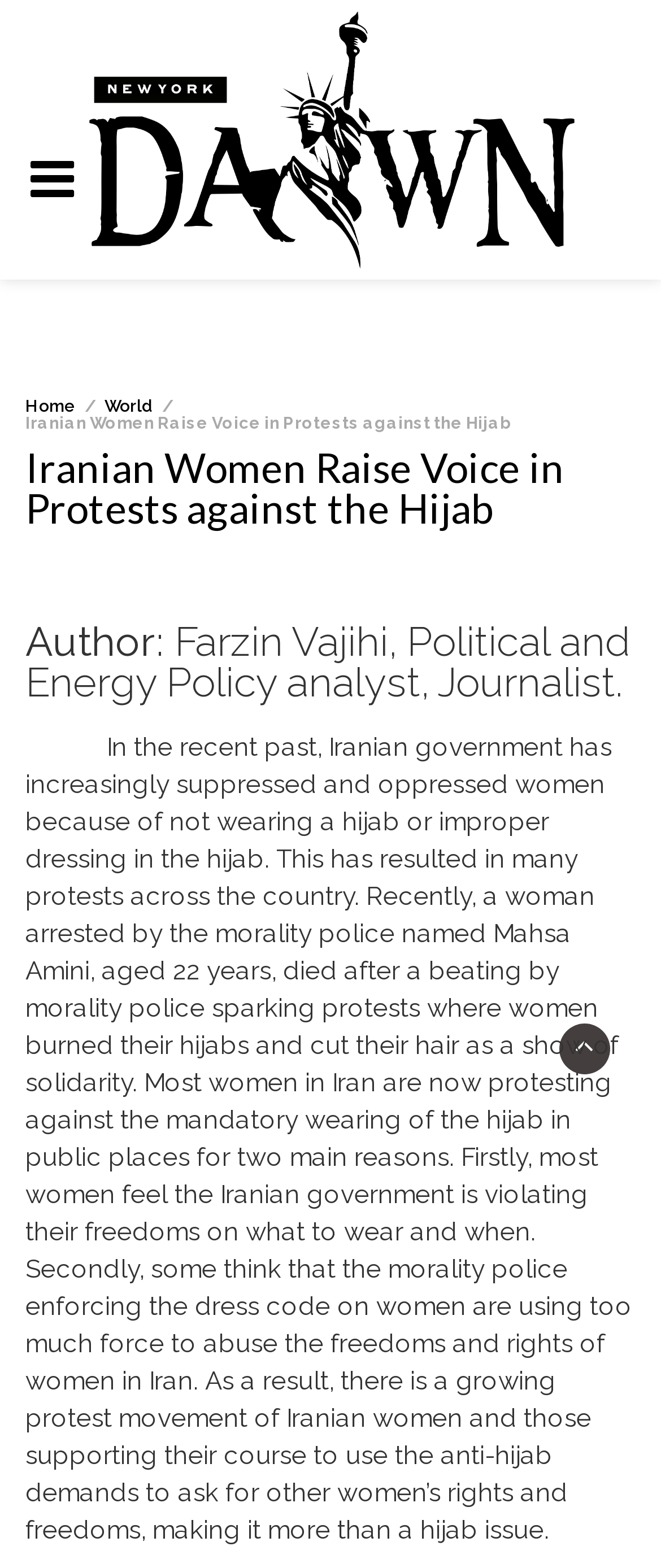Provide a short answer using a single word or phrase for the following question: 
What is the name of the news organization?

NEW YORK DAWN